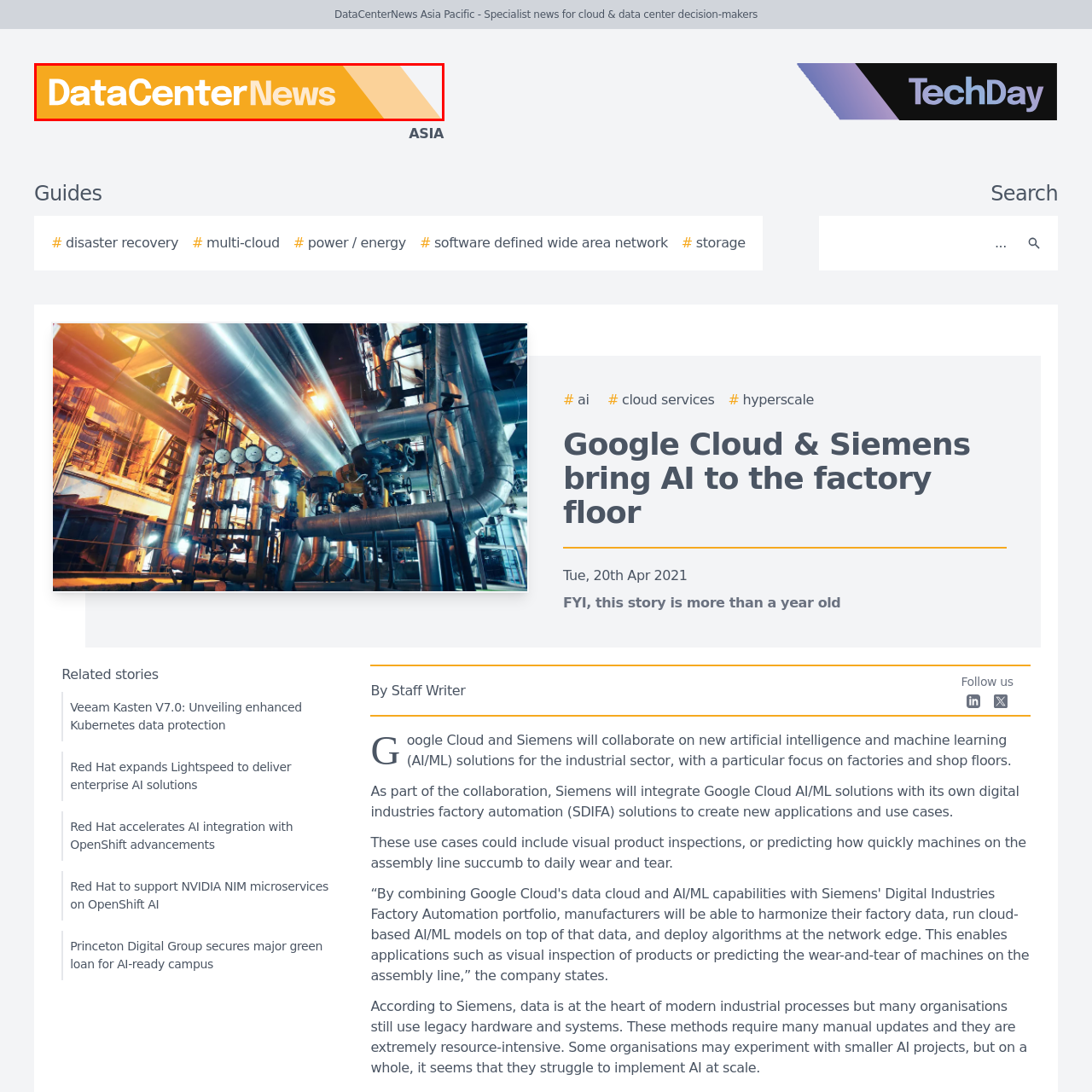Focus on the image confined within the red boundary and provide a single word or phrase in response to the question:
What region does the publication focus on?

Asia Pacific